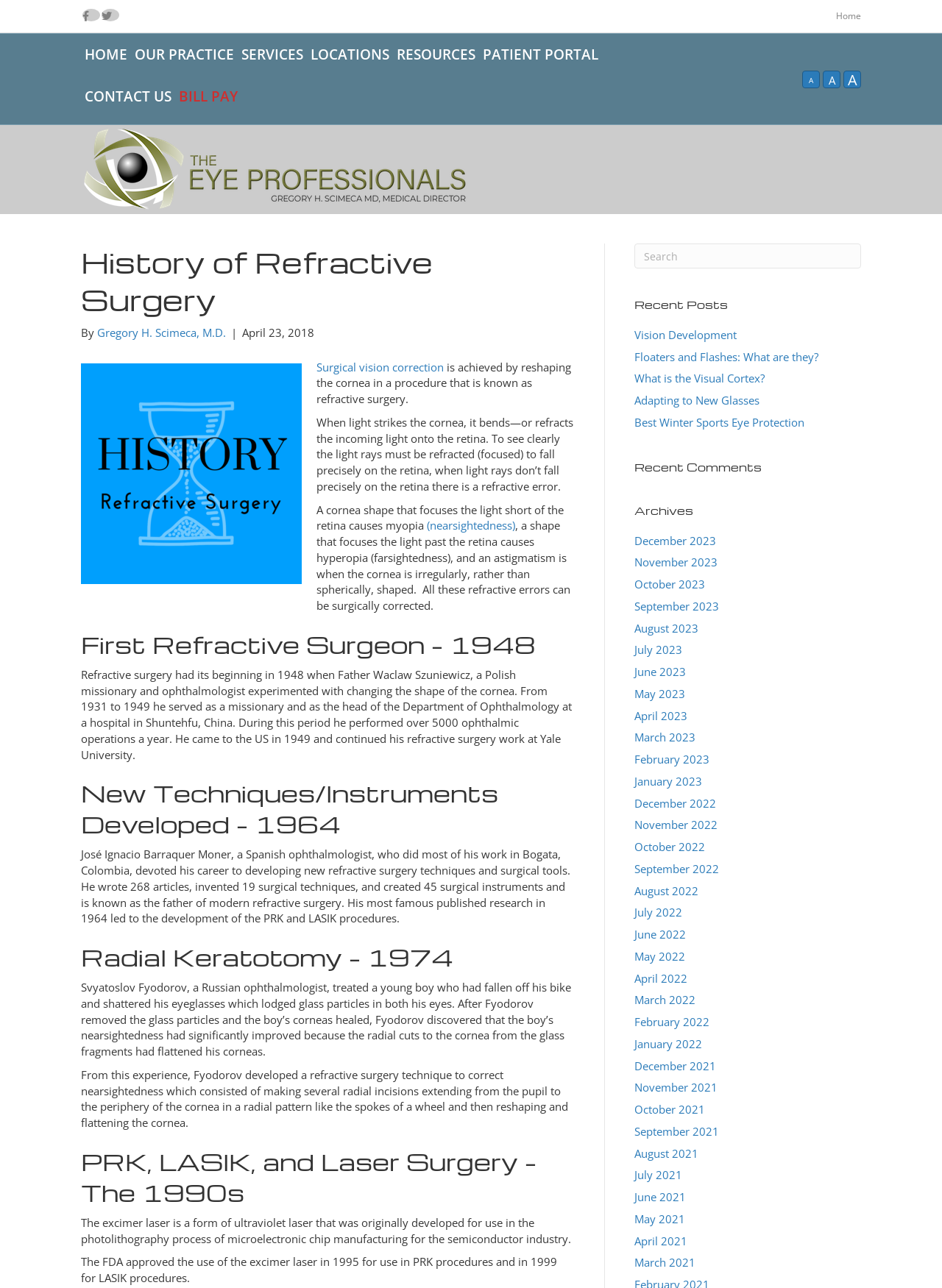Provide a thorough description of this webpage.

This webpage is about the history of refractive surgery. At the top, there are social media links to Facebook and Twitter, as well as a navigation bar with links to different sections of the website, including "Home", "Our Practice", "Services", "Locations", "Resources", "Patient Portal", "Contact Us", and "Bill Pay". Below the navigation bar, there is a table with a logo and a heading that reads "History of Refractive Surgery".

The main content of the page is divided into sections, each with a heading and a brief description. The first section is about the history of refractive surgery, which began in 1948 with Father Waclaw Szuniewicz, a Polish missionary and ophthalmologist. The section describes how Szuniewicz experimented with changing the shape of the cornea and performed over 5,000 ophthalmic operations a year.

The next section is about José Ignacio Barraquer Moner, a Spanish ophthalmologist who developed new refractive surgery techniques and surgical tools. The section describes how Barraquer wrote 268 articles, invented 19 surgical techniques, and created 45 surgical instruments, earning him the title of "father of modern refractive surgery".

The following sections describe the development of radial keratotomy in 1974, PRK, LASIK, and laser surgery in the 1990s. The page also includes a section about the excimer laser, which was originally developed for use in the photolithography process of microelectronic chip manufacturing, but was later approved by the FDA for use in PRK and LASIK procedures.

On the right side of the page, there are three complementary sections. The first section is a search bar, the second section is a list of recent posts, including links to articles about vision development, floaters and flashes, and adapting to new glasses. The third section is a list of recent comments and archives, with links to articles from different months and years.

Overall, the webpage provides a detailed history of refractive surgery, from its beginnings in the 1940s to the development of modern techniques and instruments.